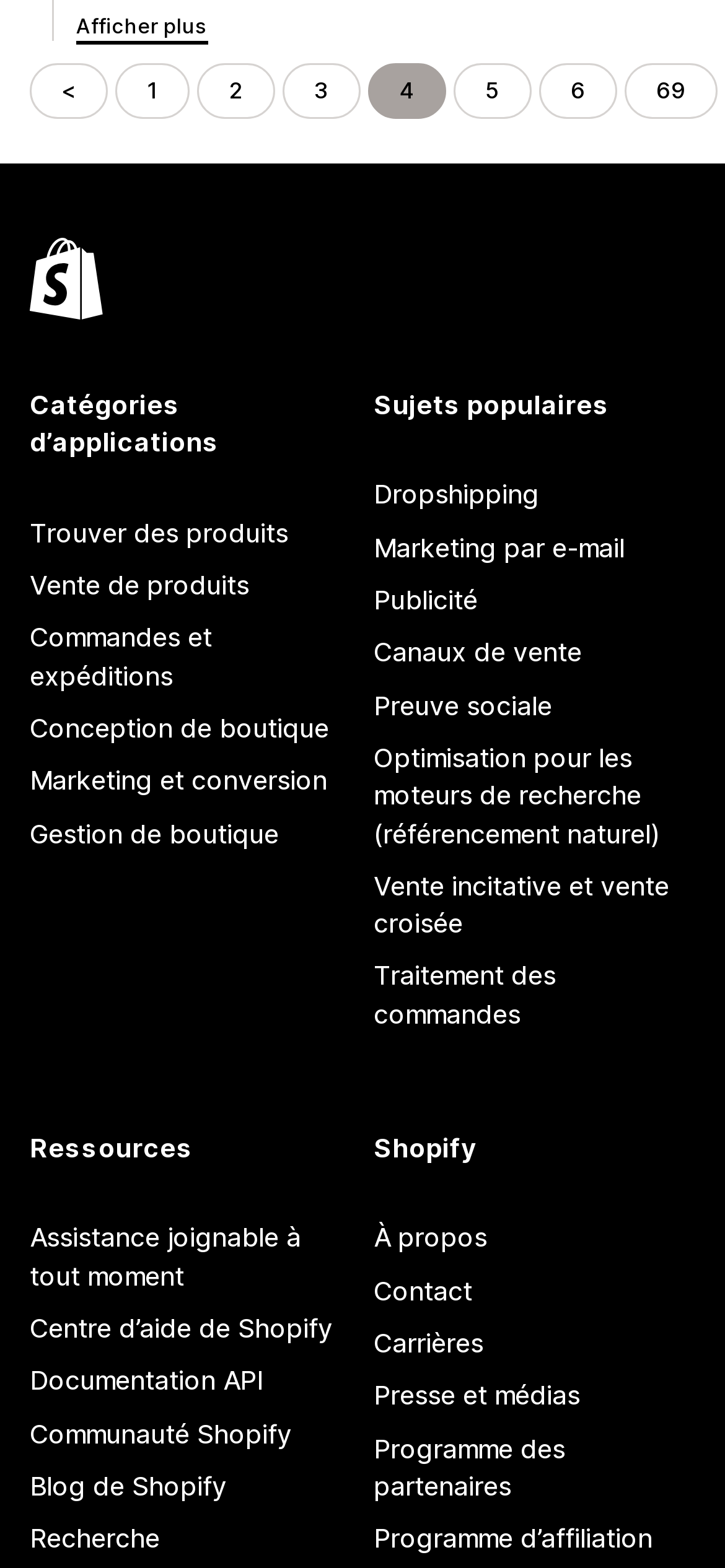Identify the bounding box coordinates of the element that should be clicked to fulfill this task: "Show more". The coordinates should be provided as four float numbers between 0 and 1, i.e., [left, top, right, bottom].

[0.105, 0.01, 0.287, 0.023]